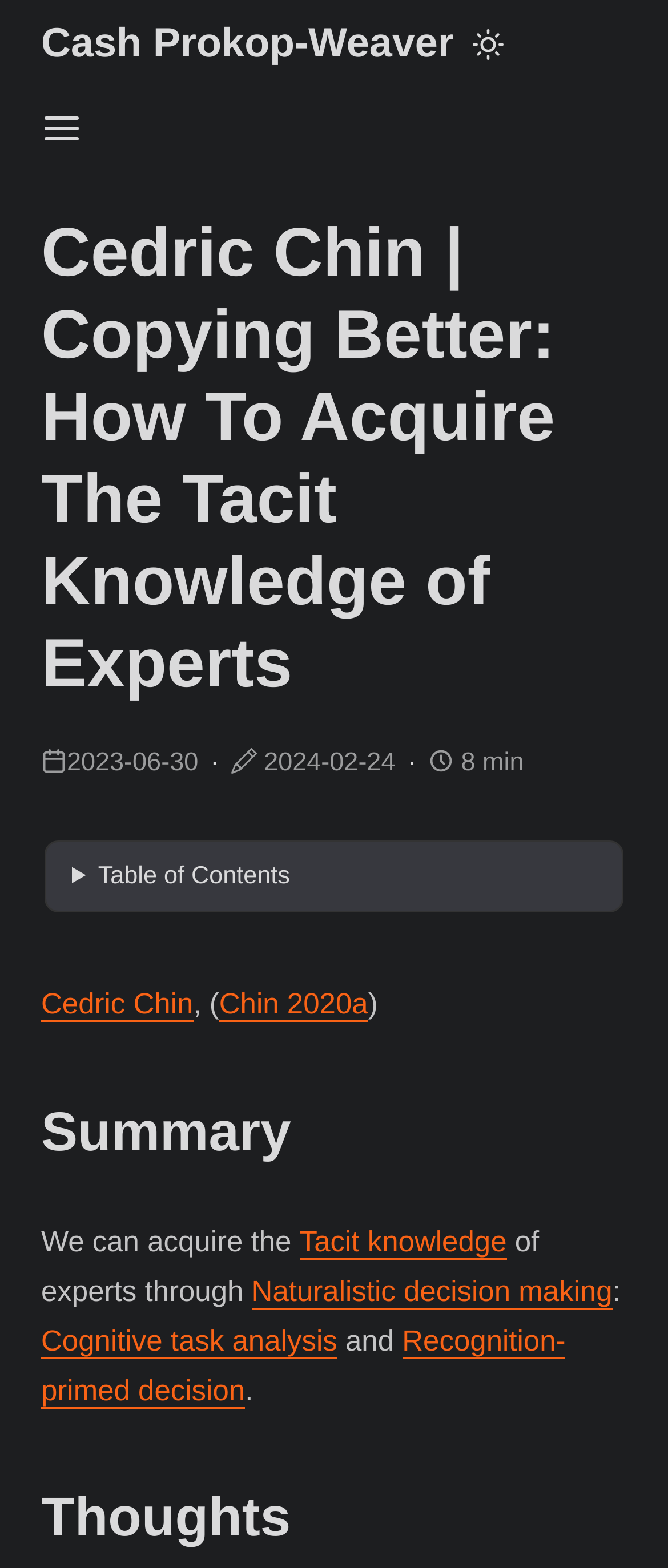Please determine the bounding box coordinates of the element's region to click for the following instruction: "Go to Cash Prokop-Weaver's page".

[0.062, 0.0, 0.679, 0.057]